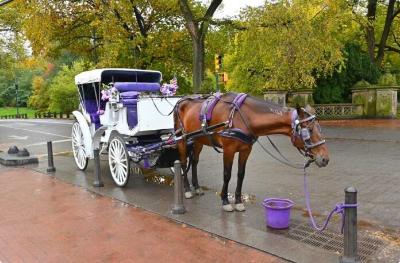What season is depicted in the image?
Using the image as a reference, answer with just one word or a short phrase.

Autumn